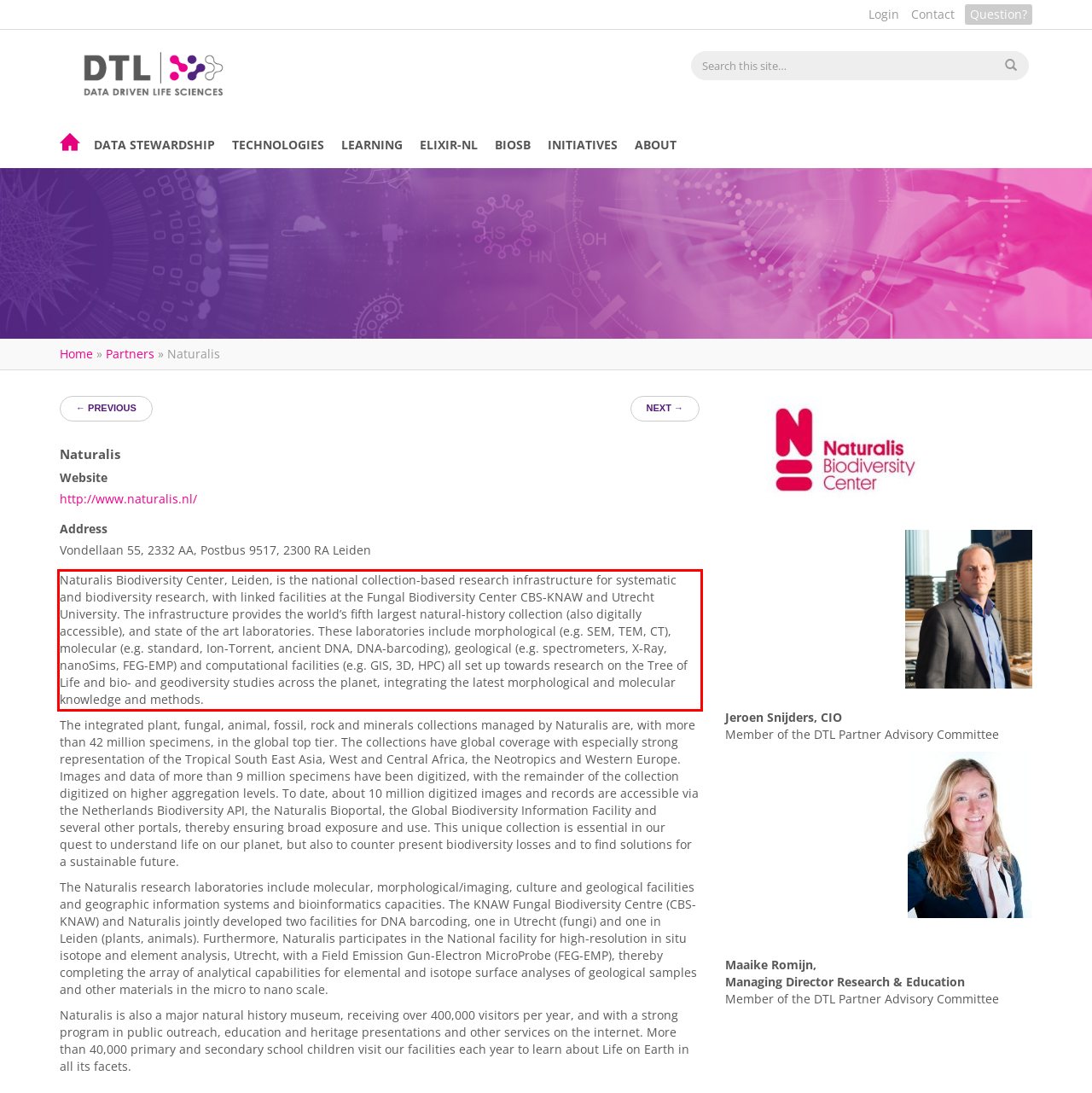Within the screenshot of the webpage, there is a red rectangle. Please recognize and generate the text content inside this red bounding box.

Naturalis Biodiversity Center, Leiden, is the national collection-based research infrastructure for systematic and biodiversity research, with linked facilities at the Fungal Biodiversity Center CBS-KNAW and Utrecht University. The infrastructure provides the world’s fifth largest natural-history collection (also digitally accessible), and state of the art laboratories. These laboratories include morphological (e.g. SEM, TEM, CT), molecular (e.g. standard, Ion-Torrent, ancient DNA, DNA-barcoding), geological (e.g. spectrometers, X-Ray, nanoSims, FEG-EMP) and computational facilities (e.g. GIS, 3D, HPC) all set up towards research on the Tree of Life and bio- and geodiversity studies across the planet, integrating the latest morphological and molecular knowledge and methods.